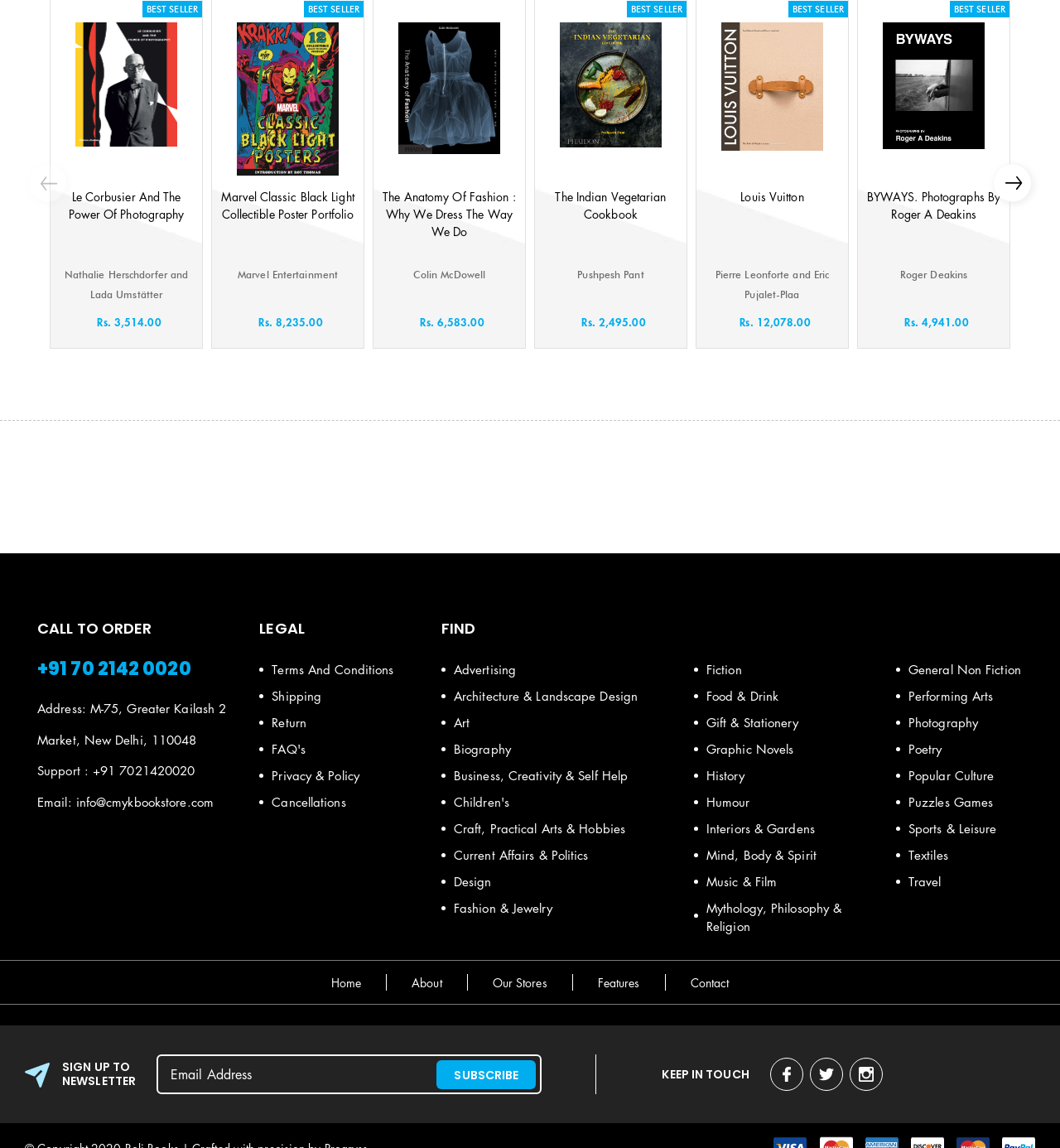Determine the bounding box coordinates of the region I should click to achieve the following instruction: "Call the phone number". Ensure the bounding box coordinates are four float numbers between 0 and 1, i.e., [left, top, right, bottom].

[0.035, 0.572, 0.18, 0.594]